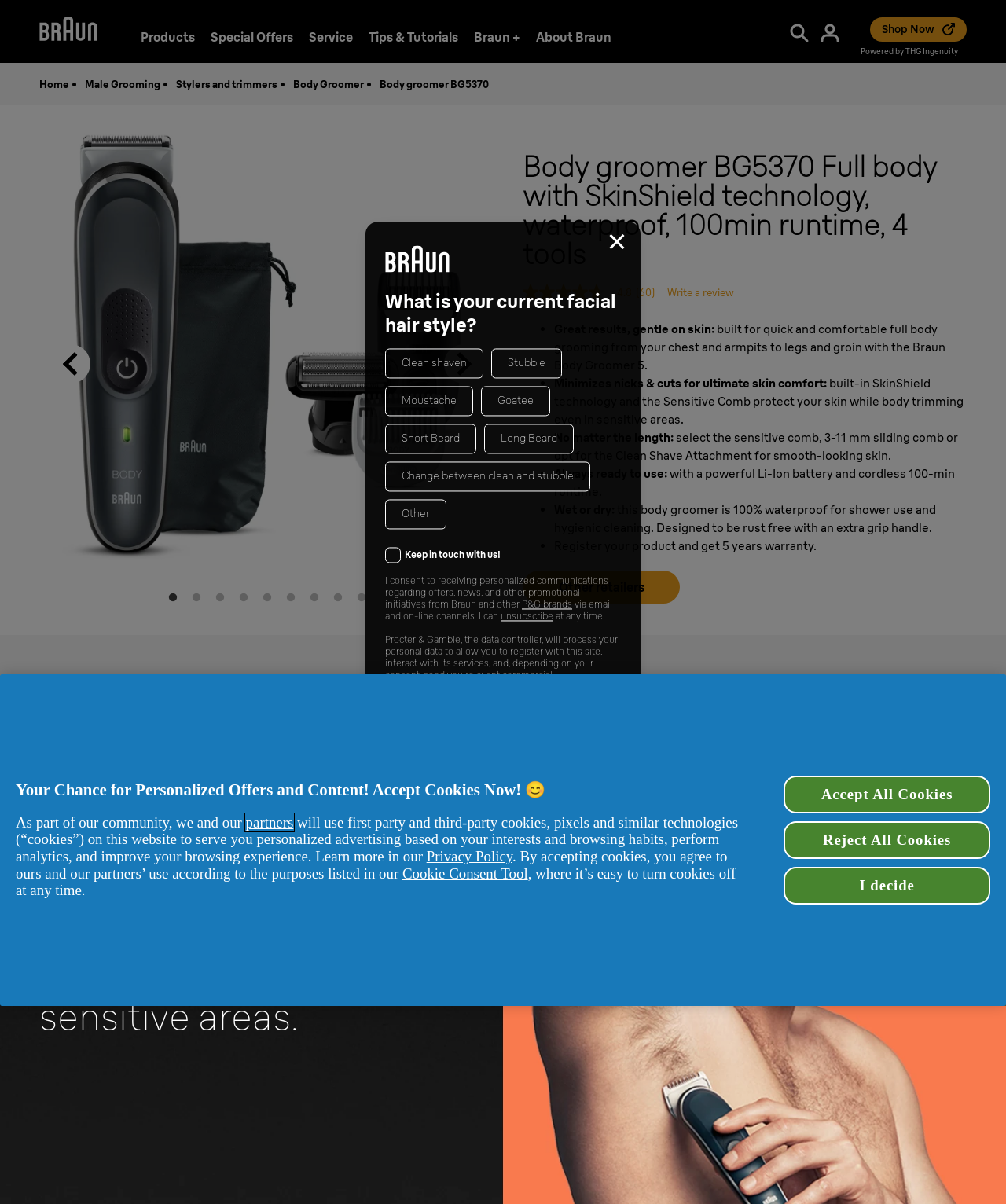Pinpoint the bounding box coordinates of the clickable area needed to execute the instruction: "Click the 'Shop Now' link". The coordinates should be specified as four float numbers between 0 and 1, i.e., [left, top, right, bottom].

[0.865, 0.014, 0.961, 0.035]